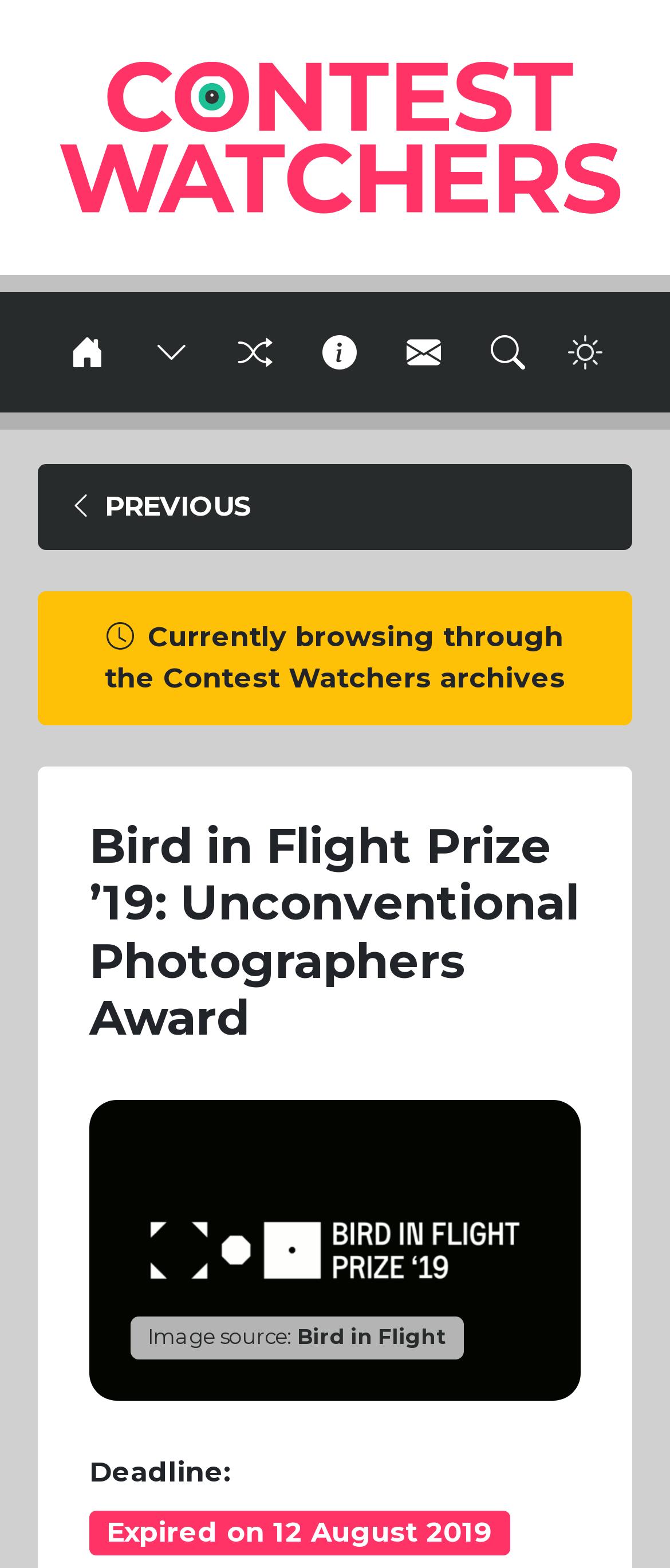What is the name of the award?
Carefully analyze the image and provide a thorough answer to the question.

I found the answer by looking at the heading element with the text 'Bird in Flight Prize ’19: Unconventional Photographers Award' which is a prominent element on the webpage, indicating that it is the main topic of the page.